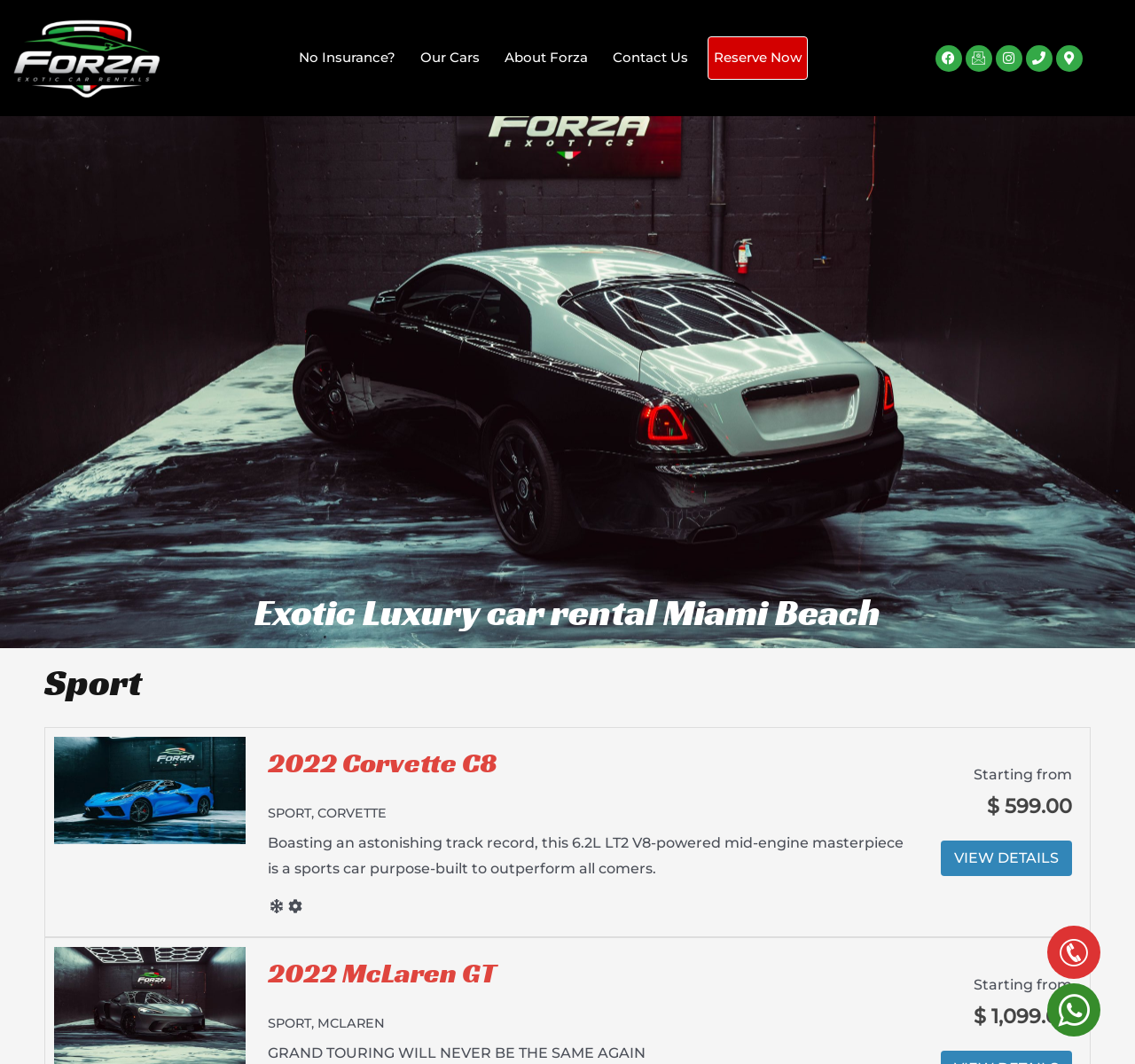Identify the bounding box of the UI element that matches this description: "Instagram".

[0.877, 0.042, 0.901, 0.067]